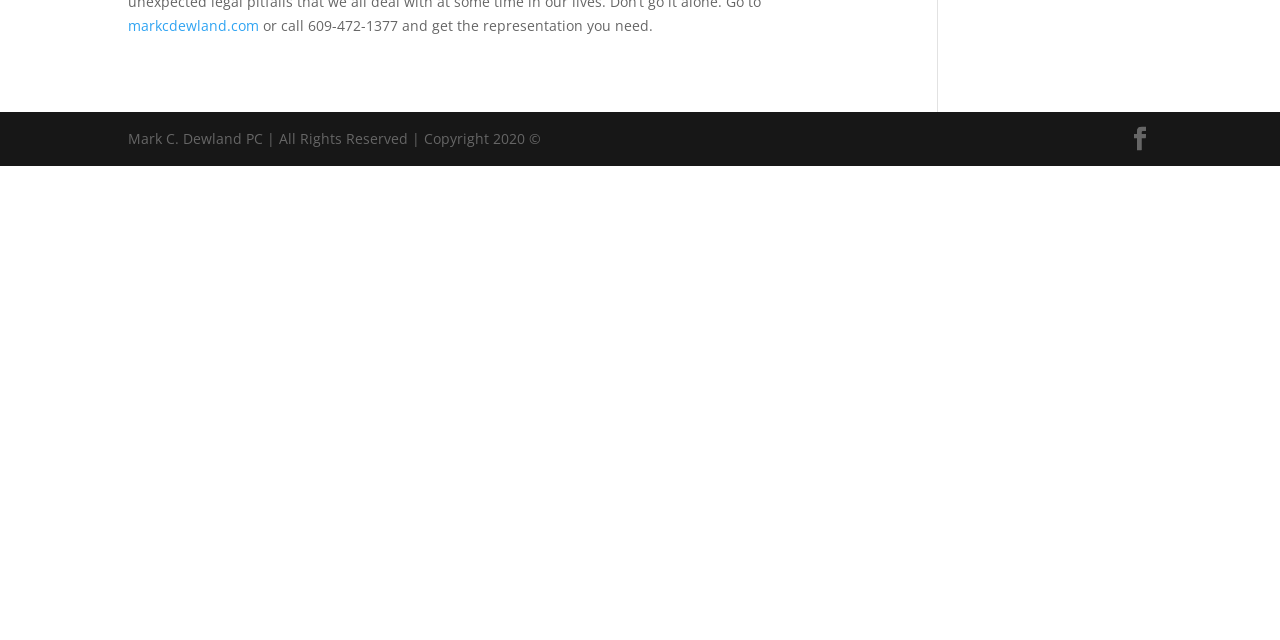Using the element description: "Home", determine the bounding box coordinates for the specified UI element. The coordinates should be four float numbers between 0 and 1, [left, top, right, bottom].

None